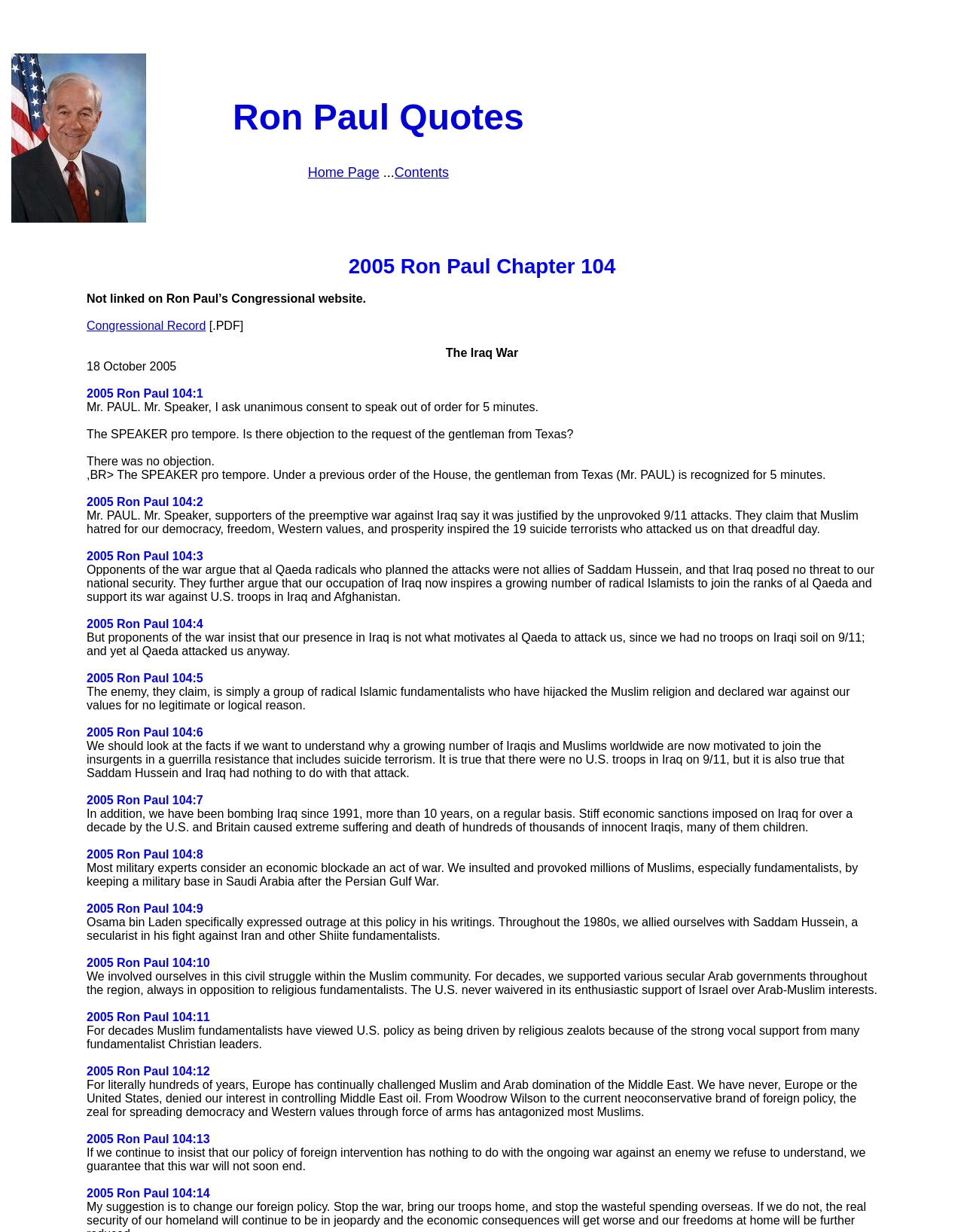Offer a detailed explanation of the webpage layout and contents.

The webpage is dedicated to showcasing quotes from Ron Paul, specifically his speech on the Iraq War. At the top, there is a layout table with seven cells, each containing a small, rectangular element. Below this, there is a larger layout table that spans most of the page. 

On the left side of the page, there is an image, followed by a table cell containing a link to the "Home Page" and another link to "Contents". Below this, there is a block of text that reads "Not linked on Ron Paul’s Congressional website." 

The main content of the page is a long, scrolling section of text that appears to be a transcript of Ron Paul's speech. The text is divided into 14 sections, each labeled "2005 Ron Paul 104:" followed by a number. The speech discusses the Iraq War, the motivations of al Qaeda, and the history of US involvement in the Middle East. 

Throughout the speech, there are references to specific dates, events, and policies, including the 9/11 attacks, the Persian Gulf War, and US support for Israel. The tone of the speech is critical of US foreign policy and its role in provoking Muslim fundamentalists.